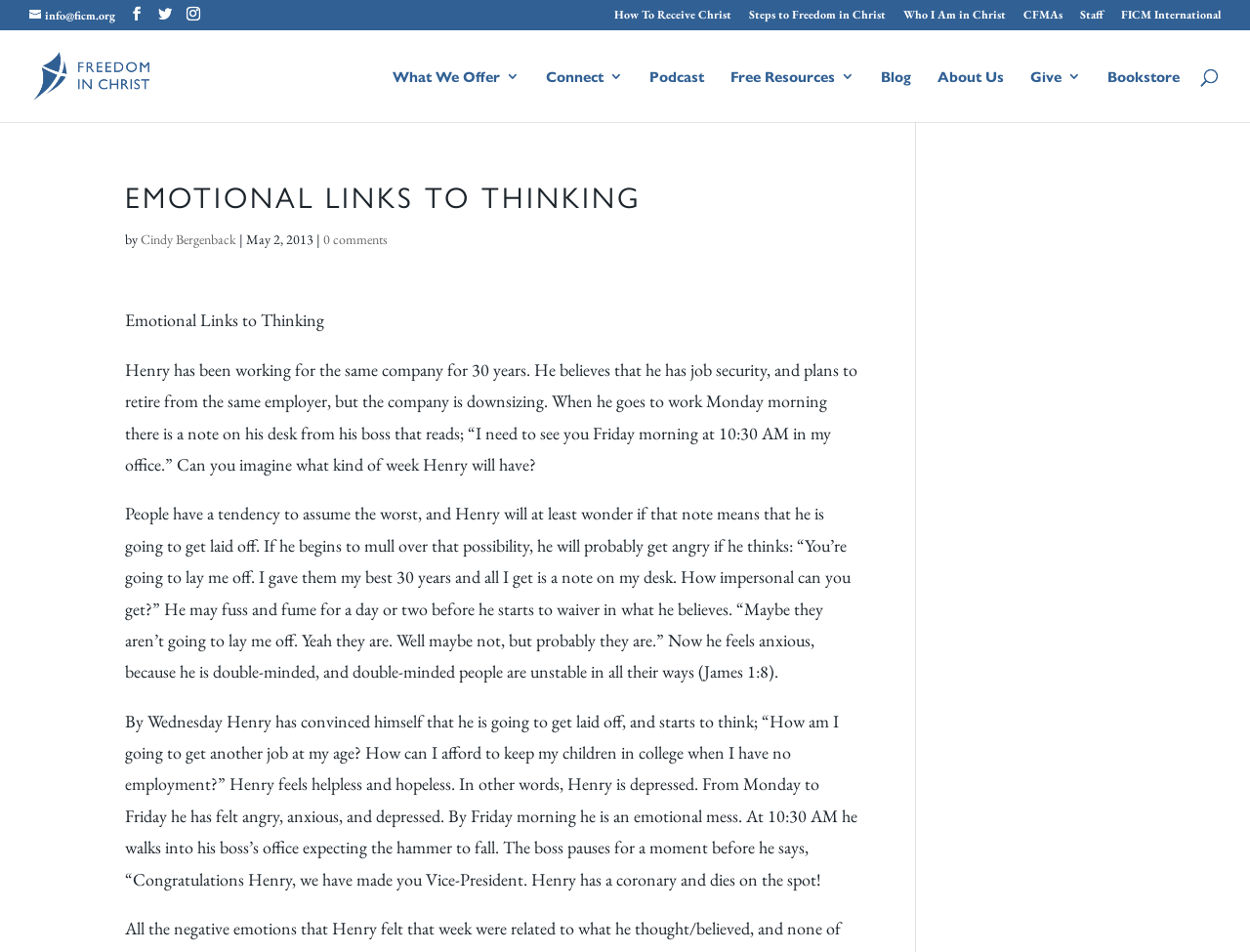What is the name of the organization?
Can you offer a detailed and complete answer to this question?

I found the name of the organization mentioned in the logo and in the link 'Freedom in Christ Ministries' at the top of the webpage.